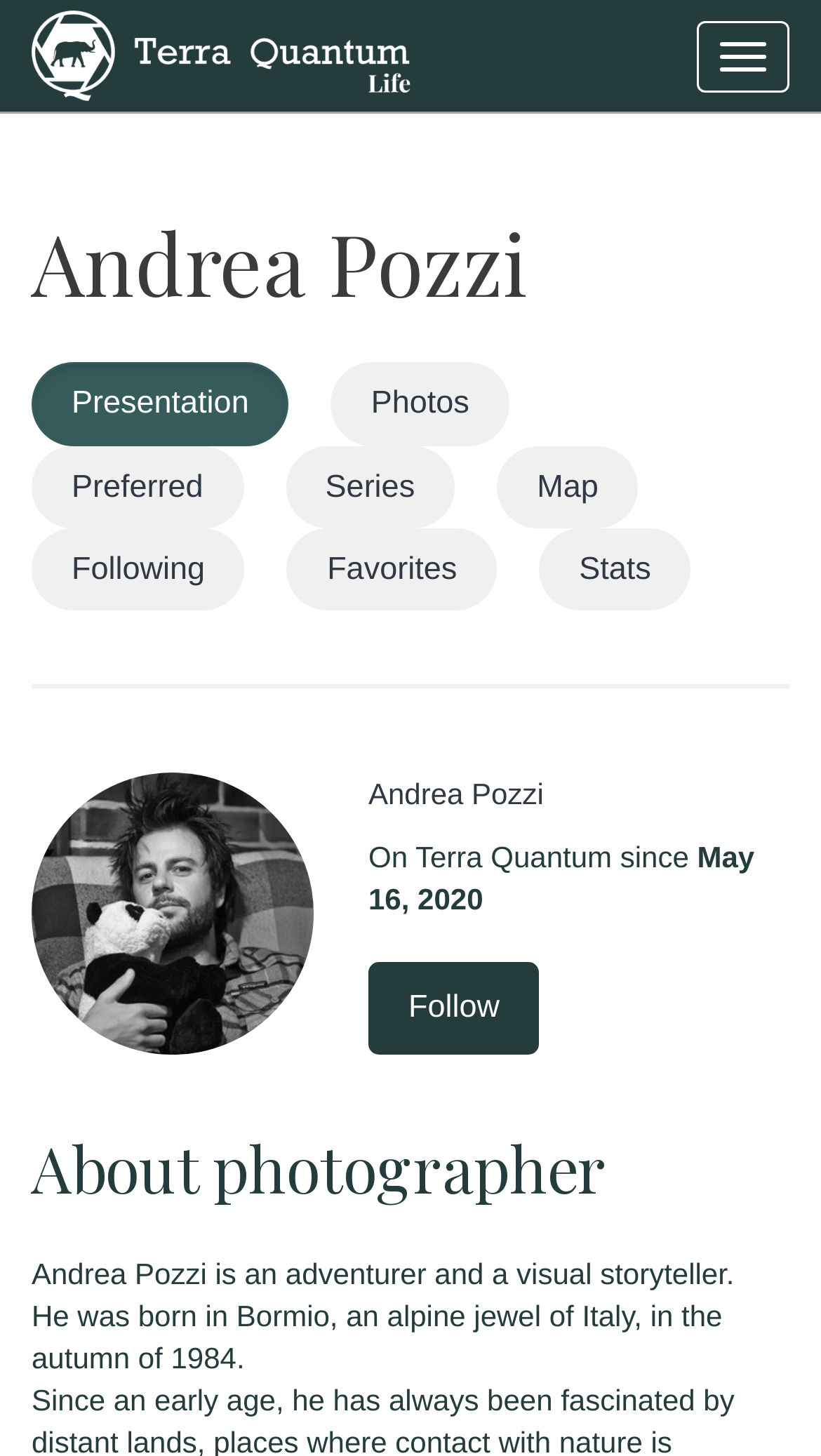Given the webpage screenshot, identify the bounding box of the UI element that matches this description: "Andrea Pozzi".

[0.038, 0.142, 0.641, 0.218]